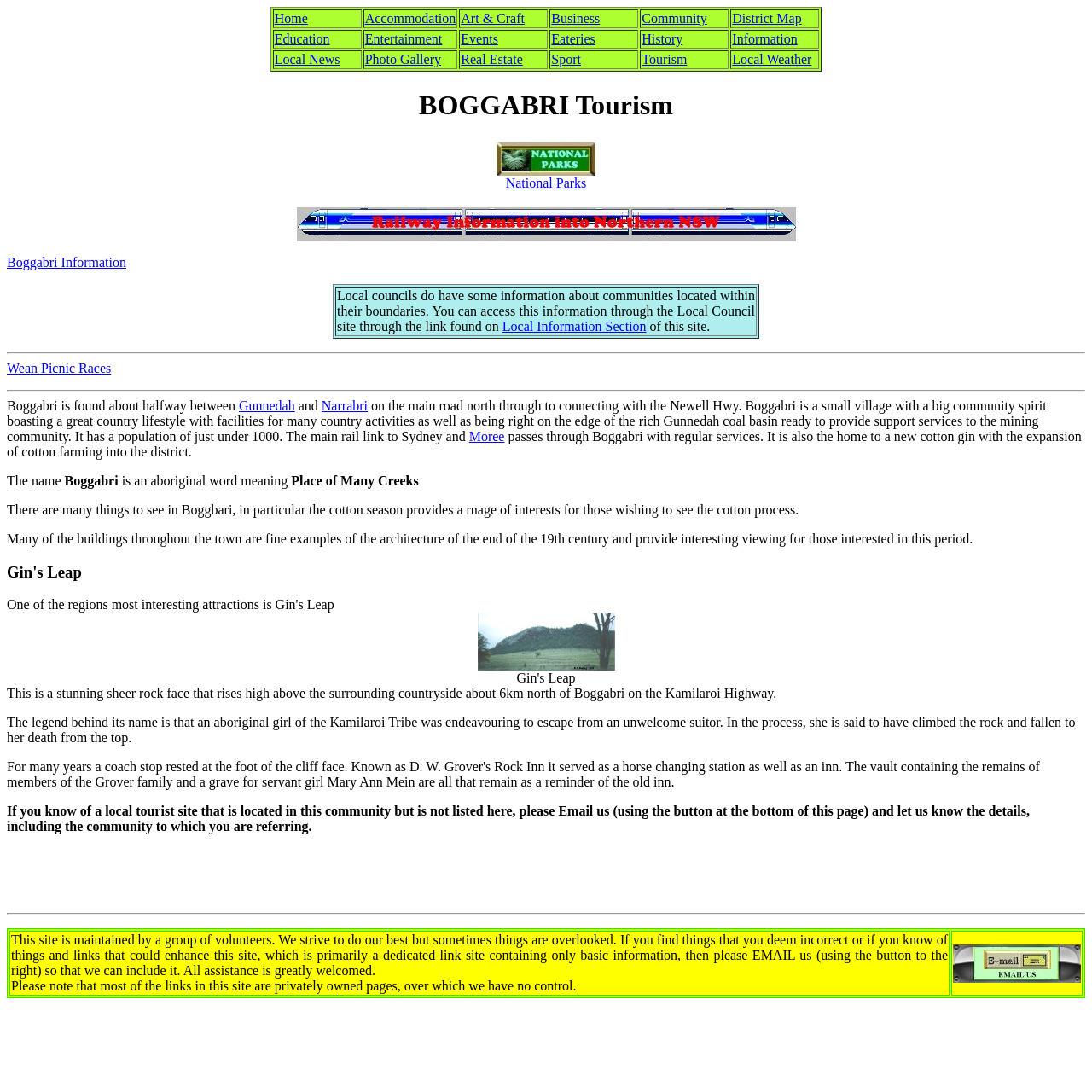Please find the bounding box coordinates of the element that needs to be clicked to perform the following instruction: "Read about Gin's Leap". The bounding box coordinates should be four float numbers between 0 and 1, represented as [left, top, right, bottom].

[0.437, 0.603, 0.563, 0.617]